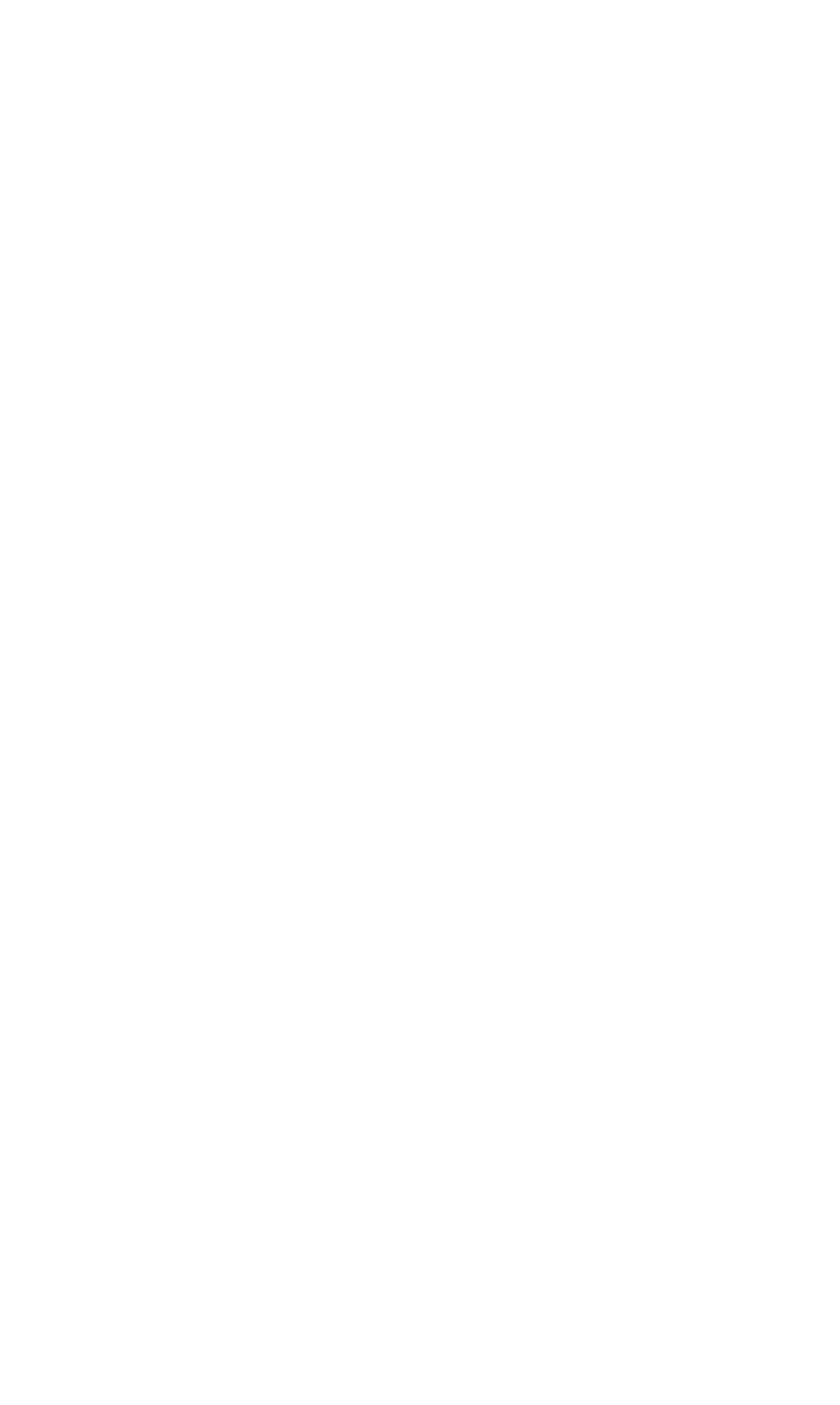What is the category of the posts?
From the screenshot, supply a one-word or short-phrase answer.

Recent Posts